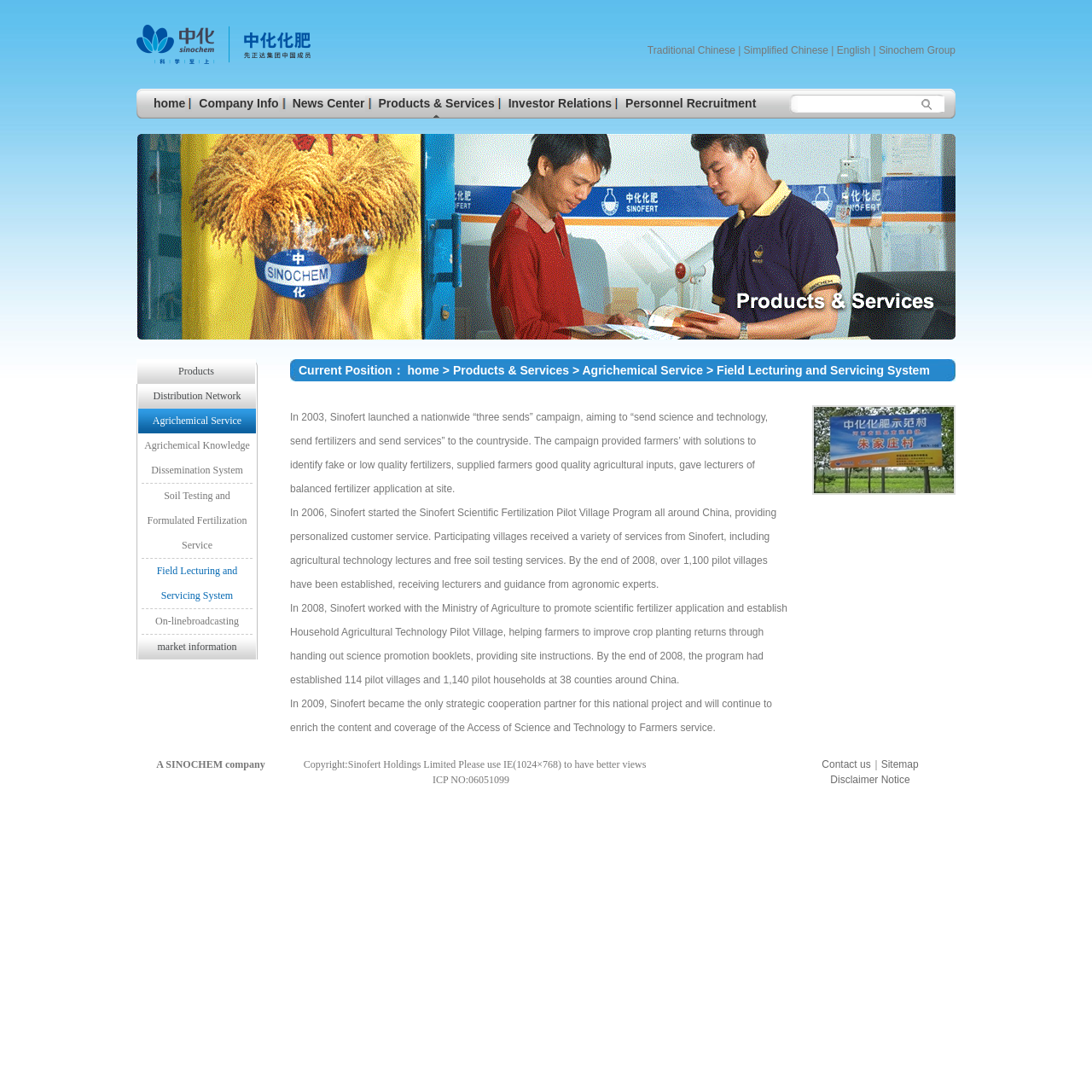Identify the bounding box coordinates of the region I need to click to complete this instruction: "Go to home page".

[0.134, 0.081, 0.176, 0.108]